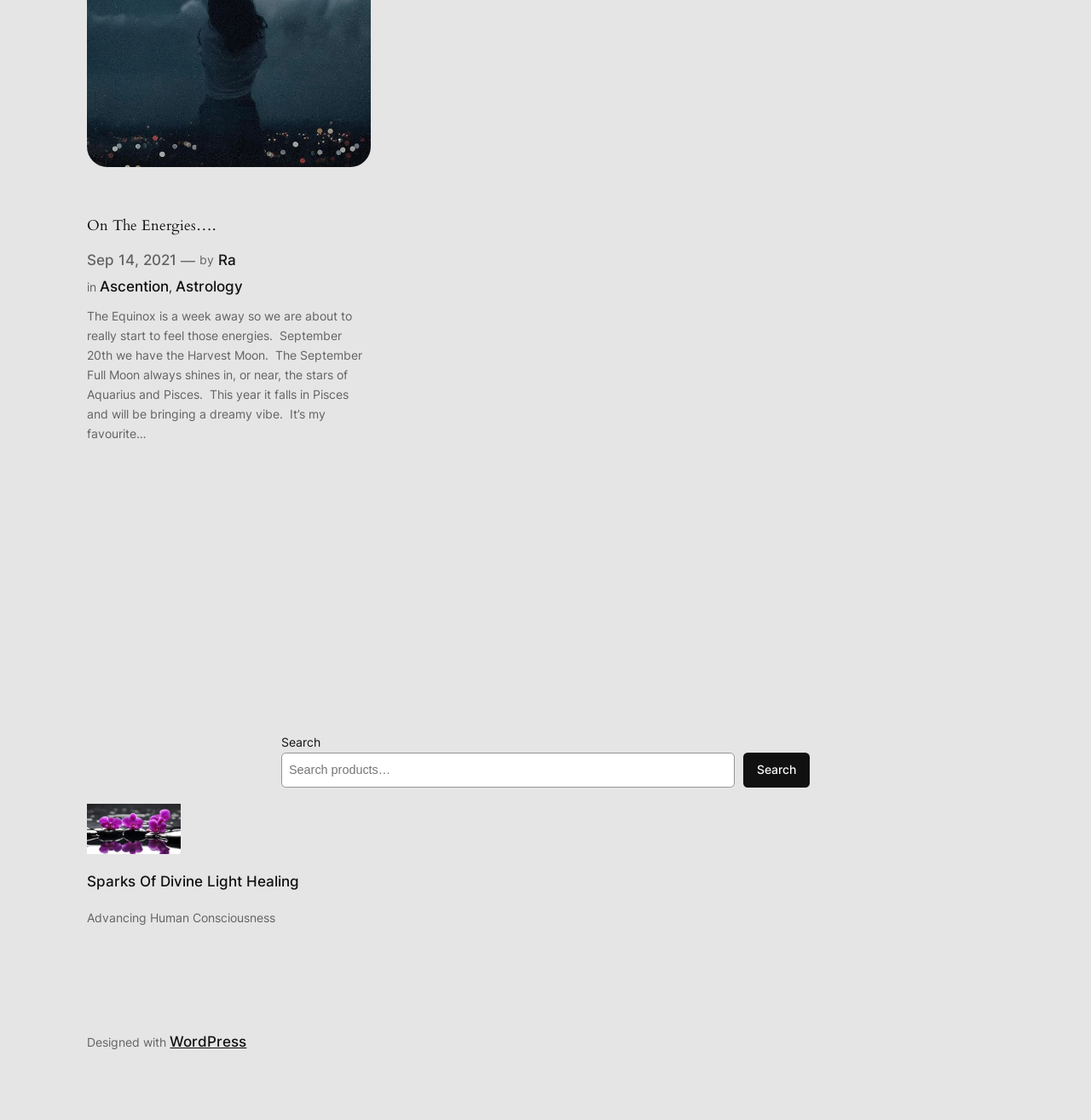Find the bounding box of the web element that fits this description: "Sep 14, 2021".

[0.08, 0.225, 0.158, 0.24]